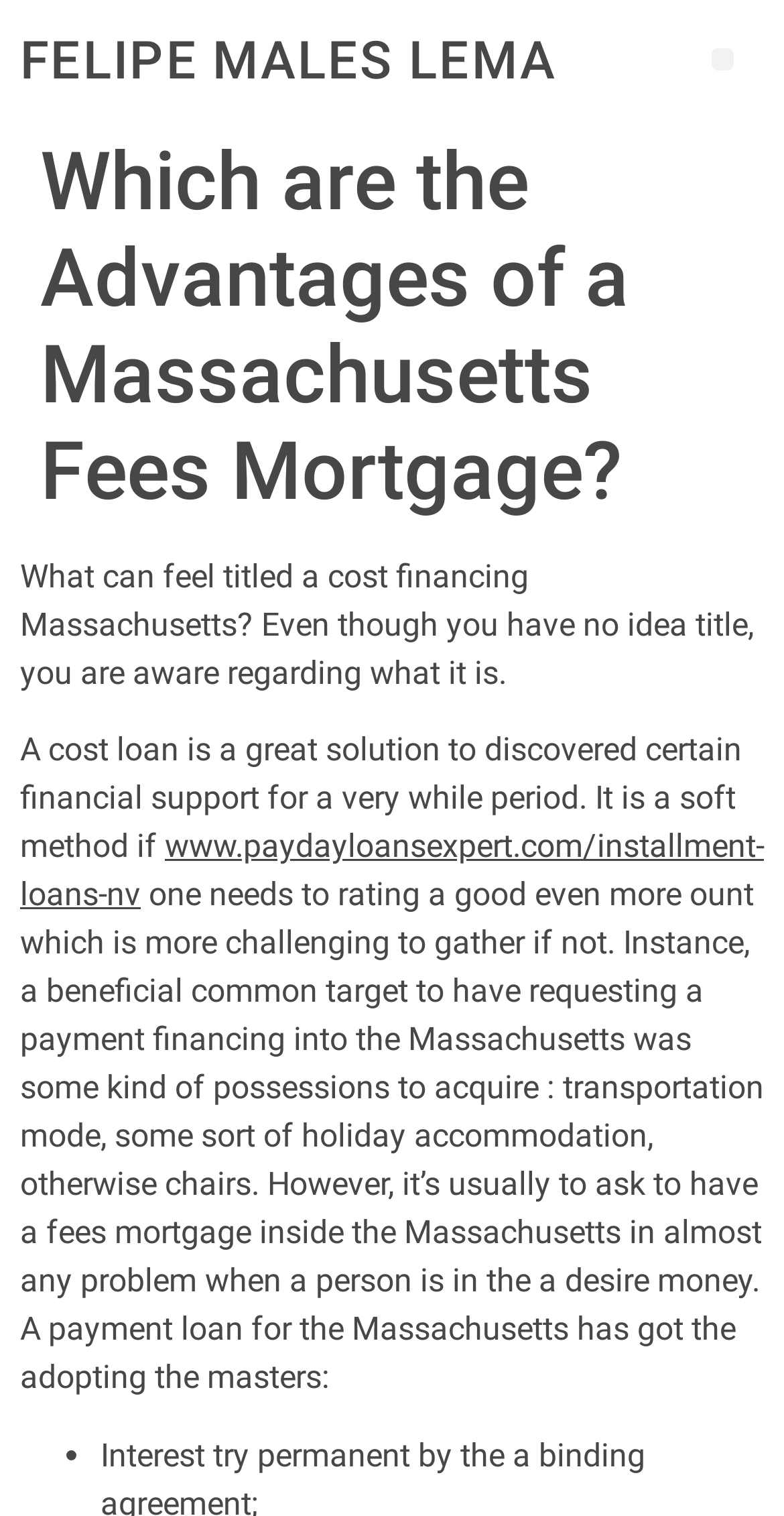Identify and provide the text of the main header on the webpage.

FELIPE MALES LEMA